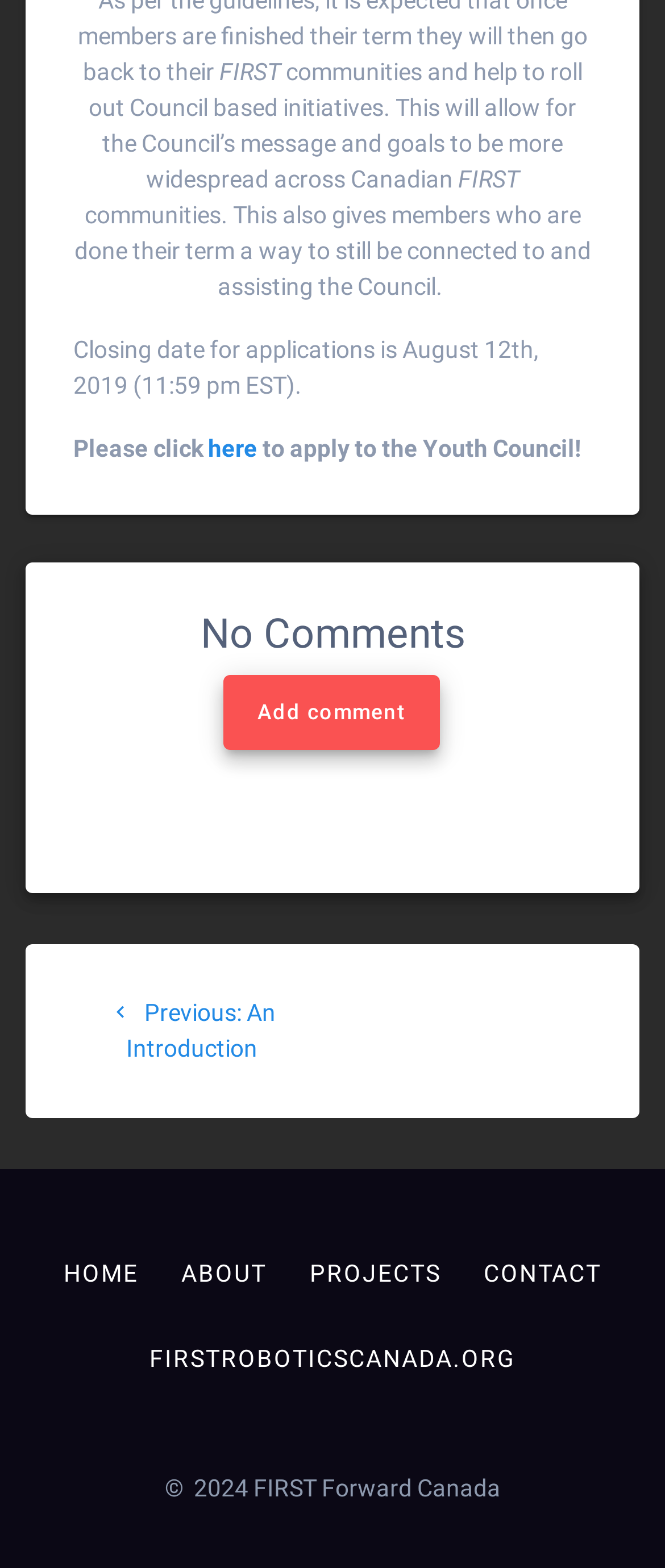How many comments are there on this post?
With the help of the image, please provide a detailed response to the question.

There are no comments on this post, as indicated by the heading 'No Comments'.